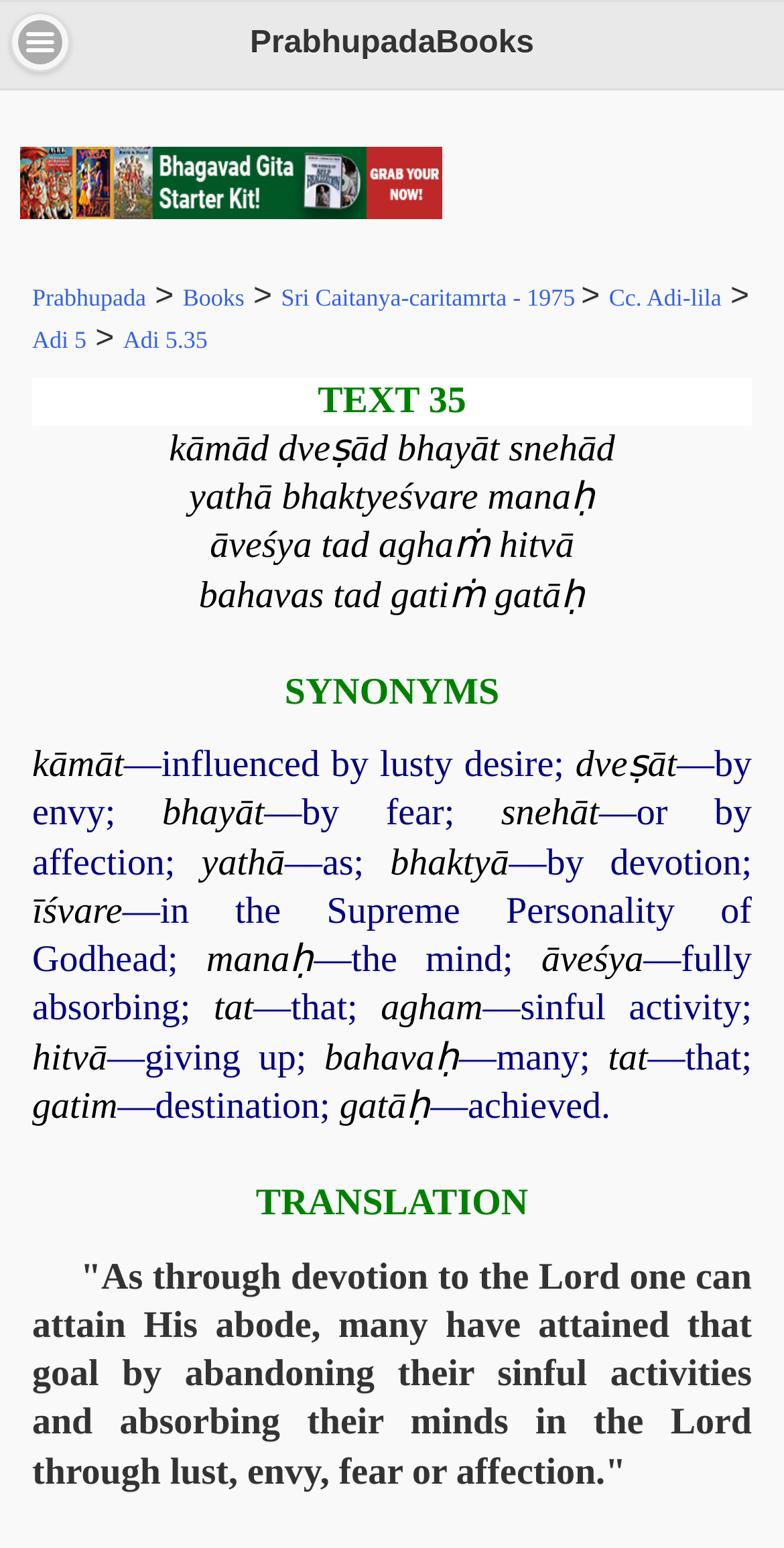Find the bounding box coordinates for the HTML element described in this sentence: "Menú". Provide the coordinates as four float numbers between 0 and 1, in the format [left, top, right, bottom].

None